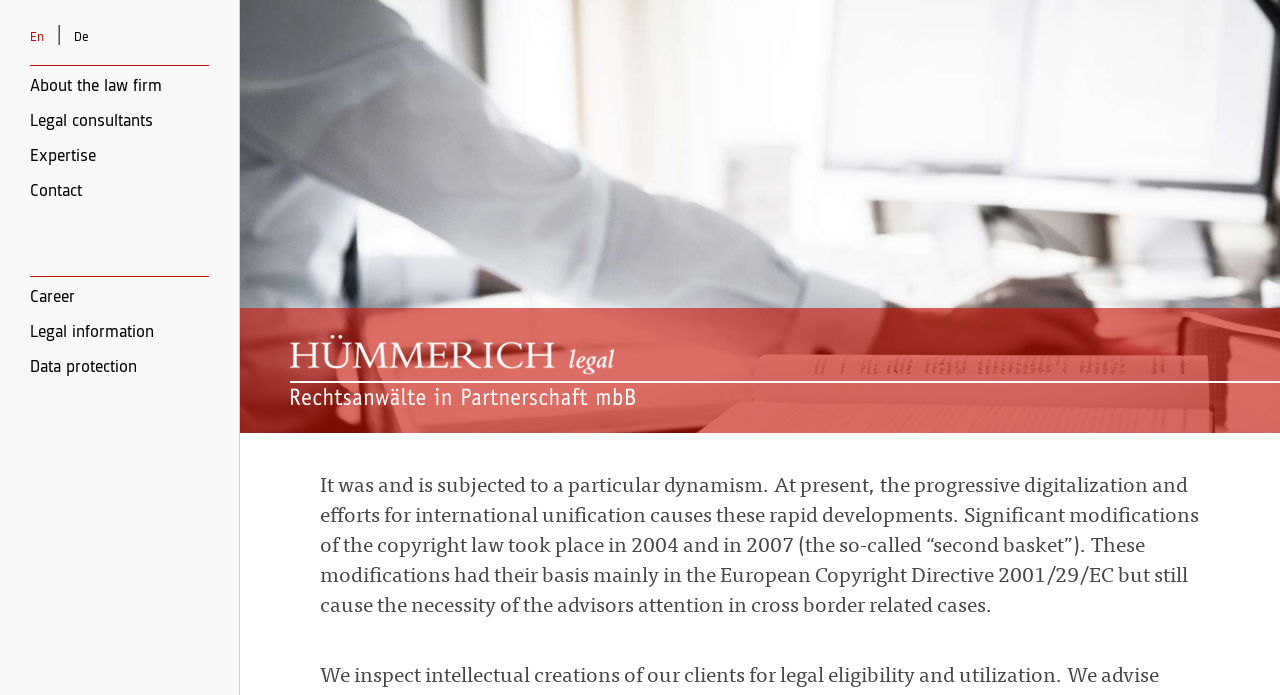Give a complete and precise description of the webpage's appearance.

The webpage is about a law firm specializing in copyright law, which is part of intellectual property law. At the top left corner, there are three language options: "En", "|" separator, and "De". Below these options, there are six main navigation links: "About the law firm", "Legal consultants", "Expertise", "Contact", "Career", and "Legal information", followed by "Data protection" at the bottom.

On the right side of the page, there is a large image that spans from the top to about two-thirds of the page height. Below this image, there is a section with a link and a smaller image to its right. The link has no text, but the smaller image is likely a logo or an icon.

The main content of the page is a paragraph of text that starts from the middle of the page and spans about two-thirds of the page width. The text explains that copyright law is subject to rapid developments due to digitalization and international unification efforts, and mentions significant modifications in 2004 and 2007. The text also highlights the importance of advisors' attention in cross-border related cases.